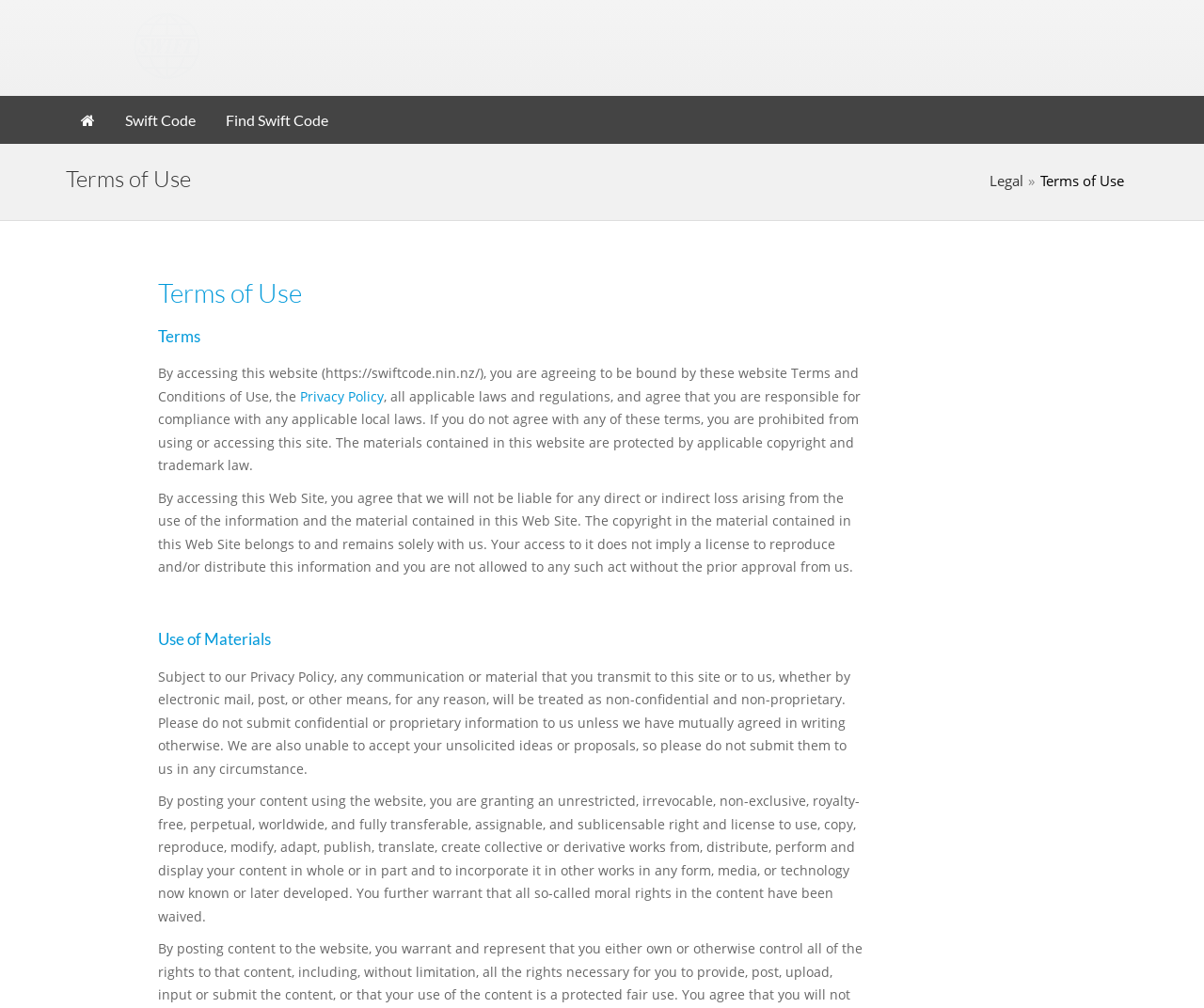Identify the bounding box coordinates for the UI element mentioned here: "Swift Code". Provide the coordinates as four float values between 0 and 1, i.e., [left, top, right, bottom].

[0.092, 0.095, 0.174, 0.143]